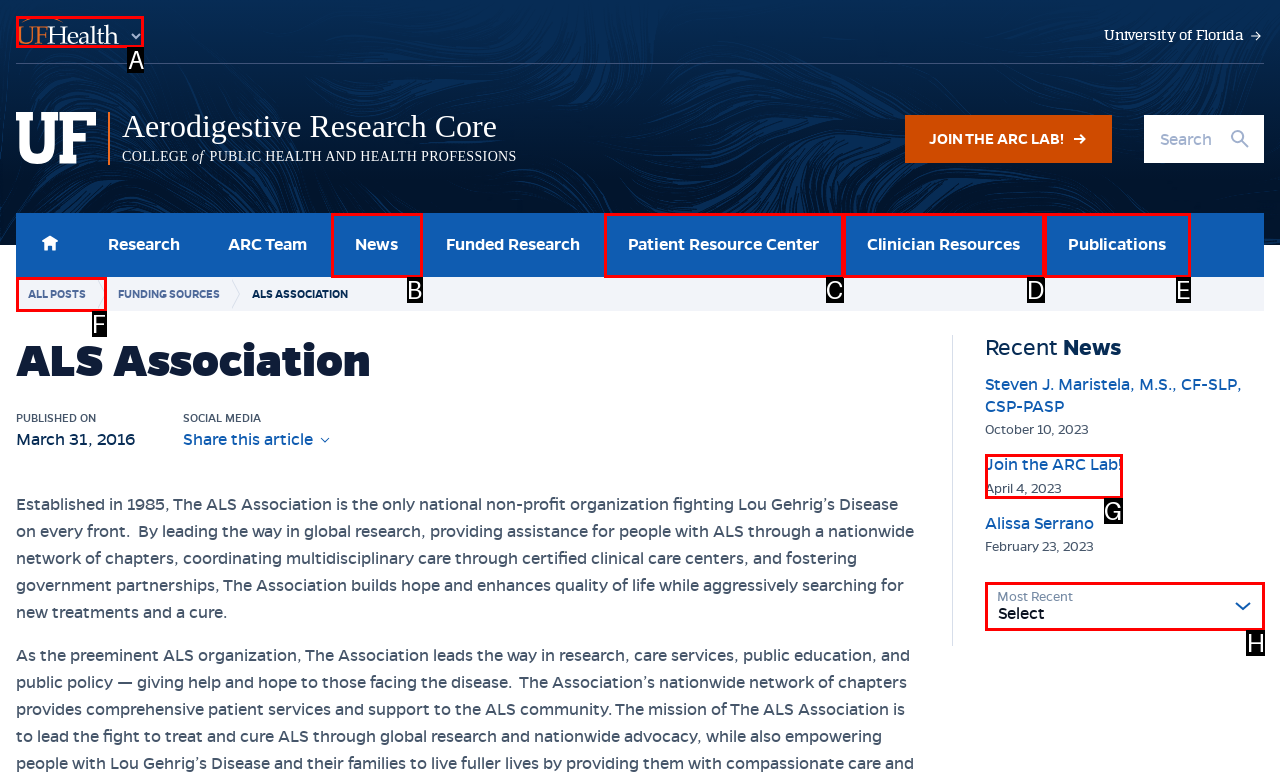Identify the HTML element to select in order to accomplish the following task: Filter by Most Recent
Reply with the letter of the chosen option from the given choices directly.

H